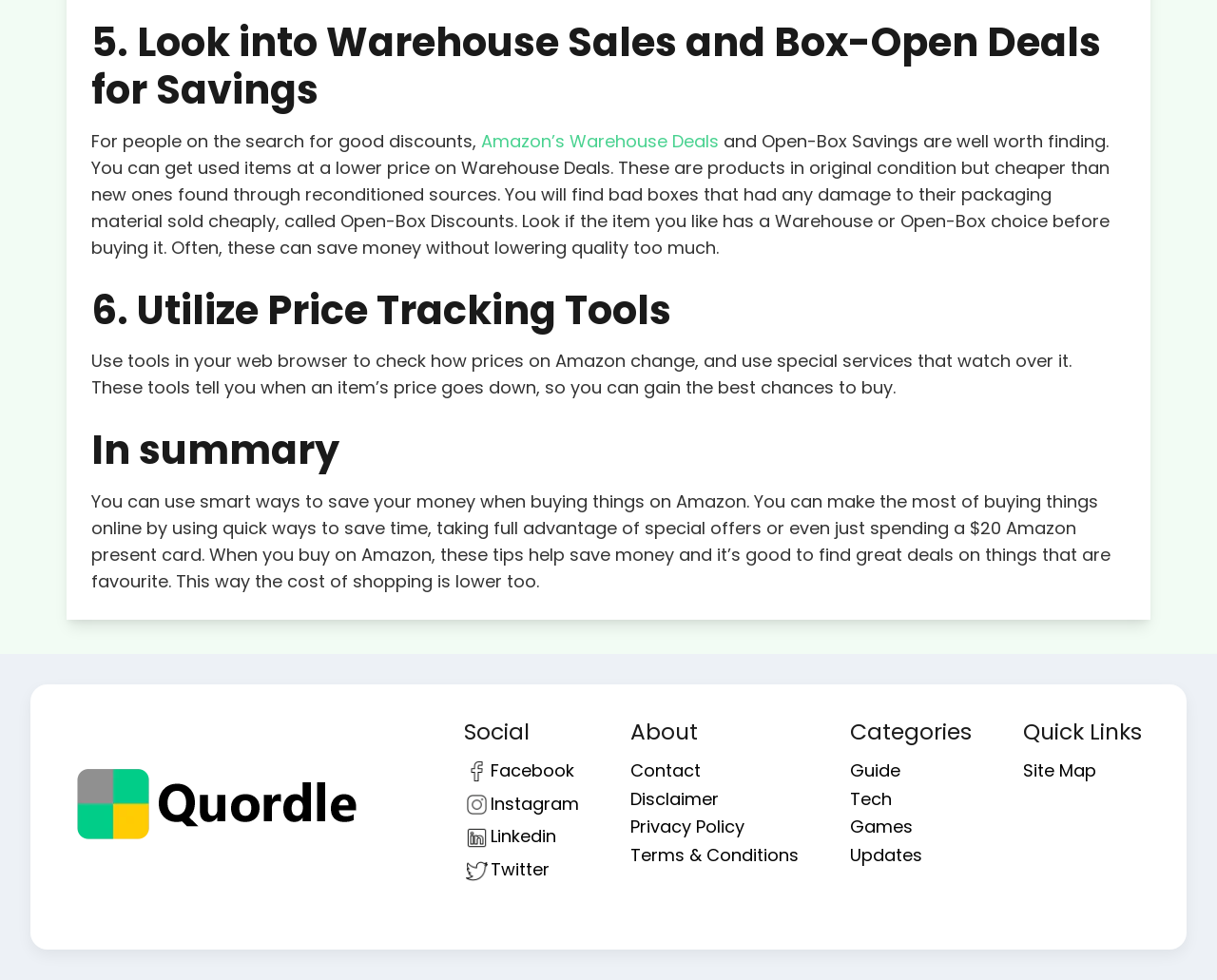What is the category of the link 'Guide'? Look at the image and give a one-word or short phrase answer.

Categories